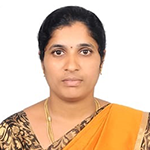What is the focus of the Department of Computer Engineering?
Please provide a single word or phrase based on the screenshot.

Practical knowledge and skill development